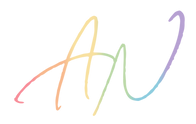What type of romance narratives is Alie Nolan known for?
Carefully analyze the image and provide a thorough answer to the question.

According to the caption, Alie Nolan's writing is known for its sweet and fluffy MM romance narratives, which suggests that she specializes in male-male romance stories.